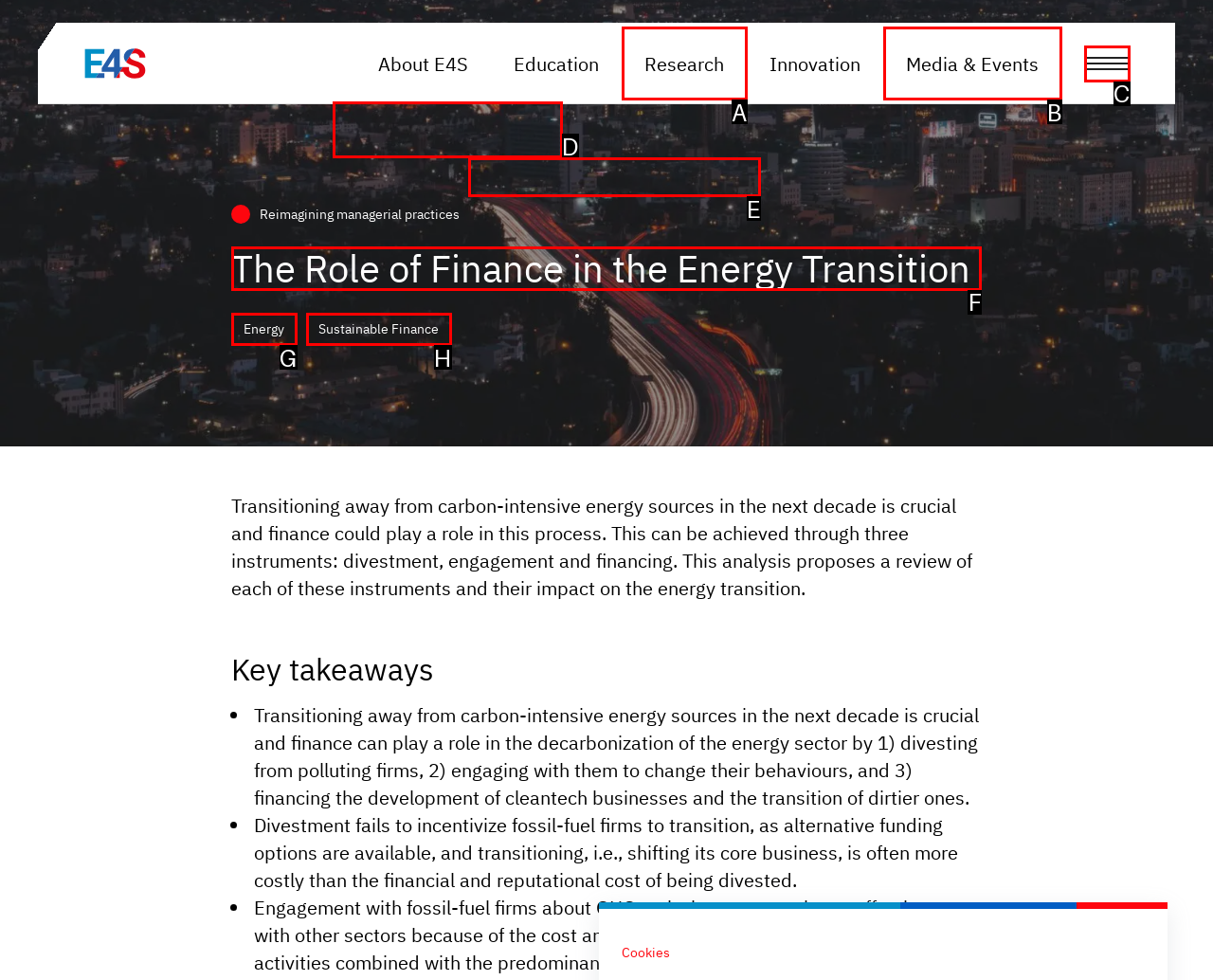Please identify the correct UI element to click for the task: Read about The Role of Finance in the Energy Transition Respond with the letter of the appropriate option.

F